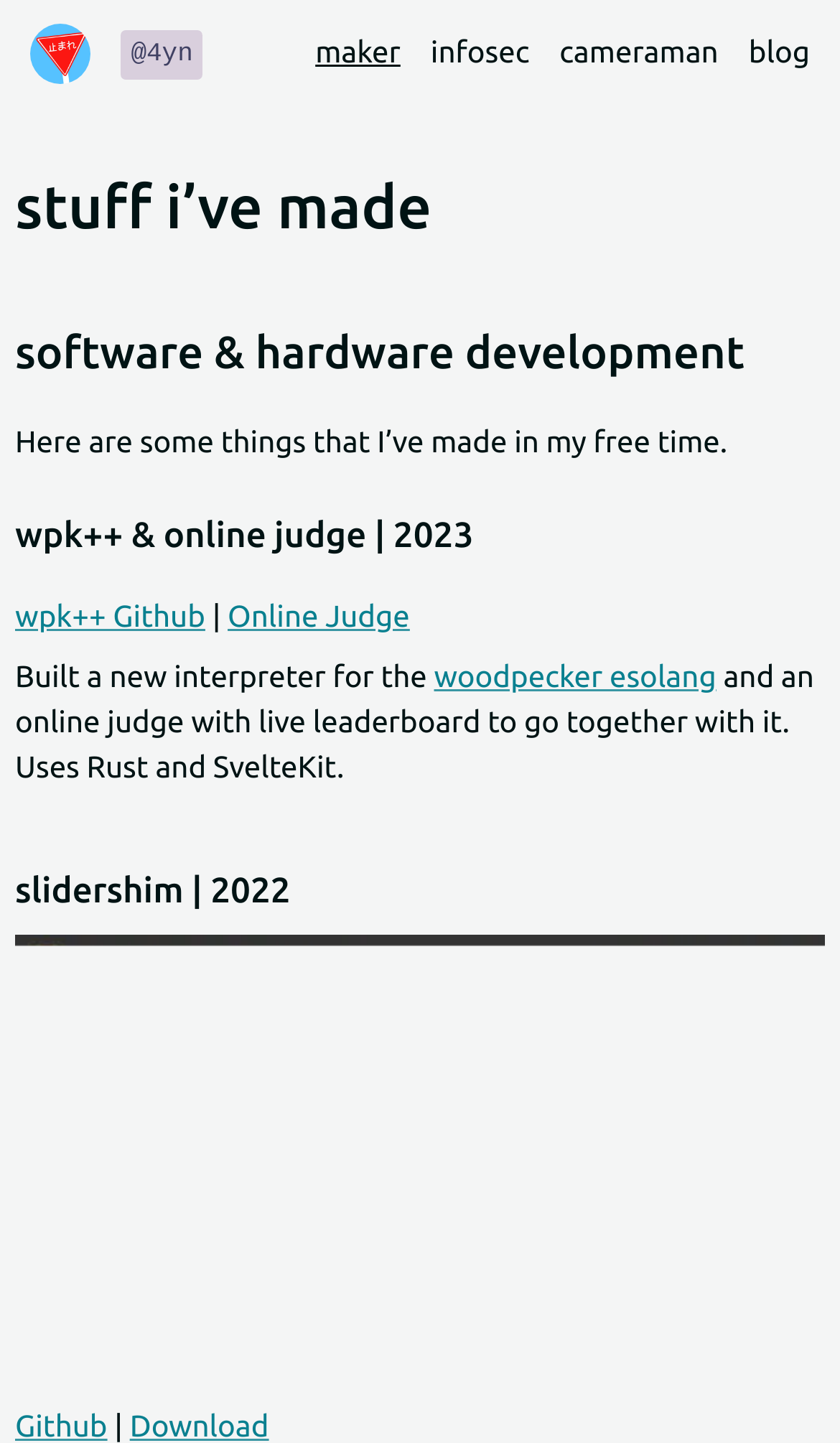What is the author's profession?
Answer the question with a thorough and detailed explanation.

Based on the webpage, the author's profession can be inferred from the links at the top, which include 'maker', 'infosec', and 'cameraman'. The presence of these links suggests that the author is a maker, possibly with interests in infosec and cameraman work.